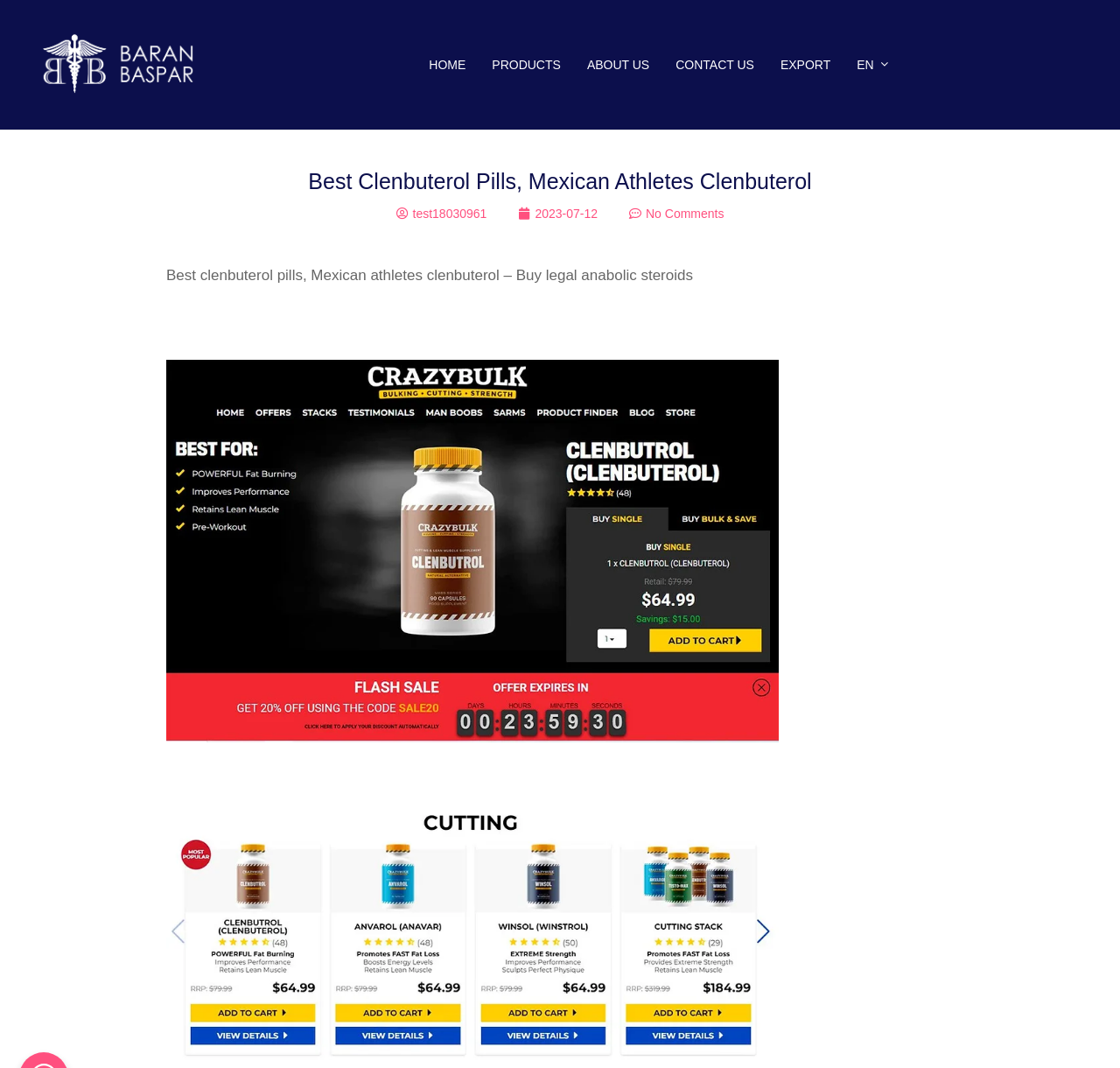Identify the bounding box coordinates of the clickable section necessary to follow the following instruction: "Go to the ABOUT US page". The coordinates should be presented as four float numbers from 0 to 1, i.e., [left, top, right, bottom].

[0.524, 0.04, 0.58, 0.081]